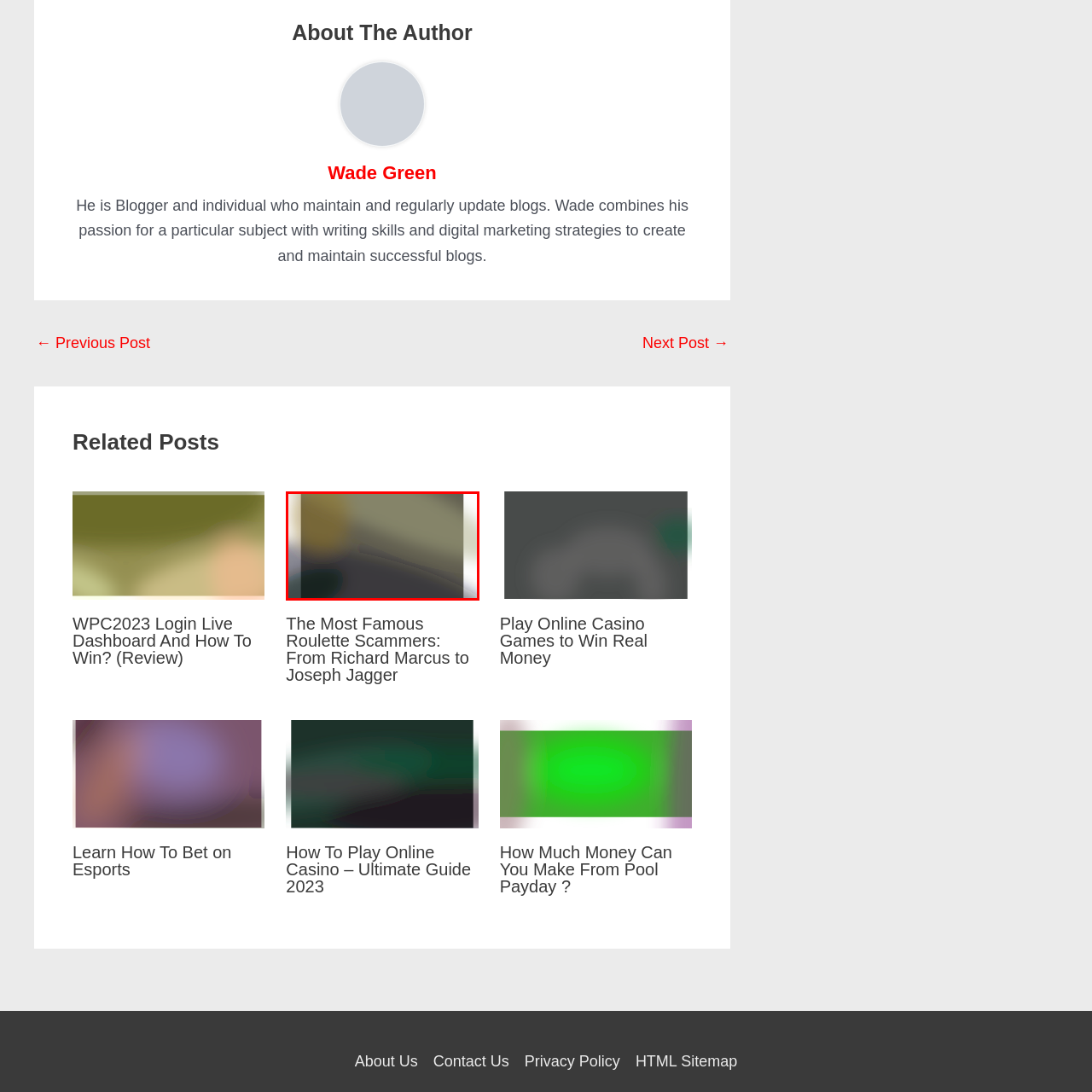Provide an elaborate description of the visual elements present in the image enclosed by the red boundary.

This image, titled "Richard Marcus," is associated with an article discussing notable roulette scammers, specifically highlighting the infamous figure, Richard Marcus. The image is positioned alongside a link inviting readers to explore more about this intriguing topic. The article aims to shed light on the strategies and deceptions employed by Marcus and others in the world of gambling, making it a captivating read for those interested in casino lore and betting histories.